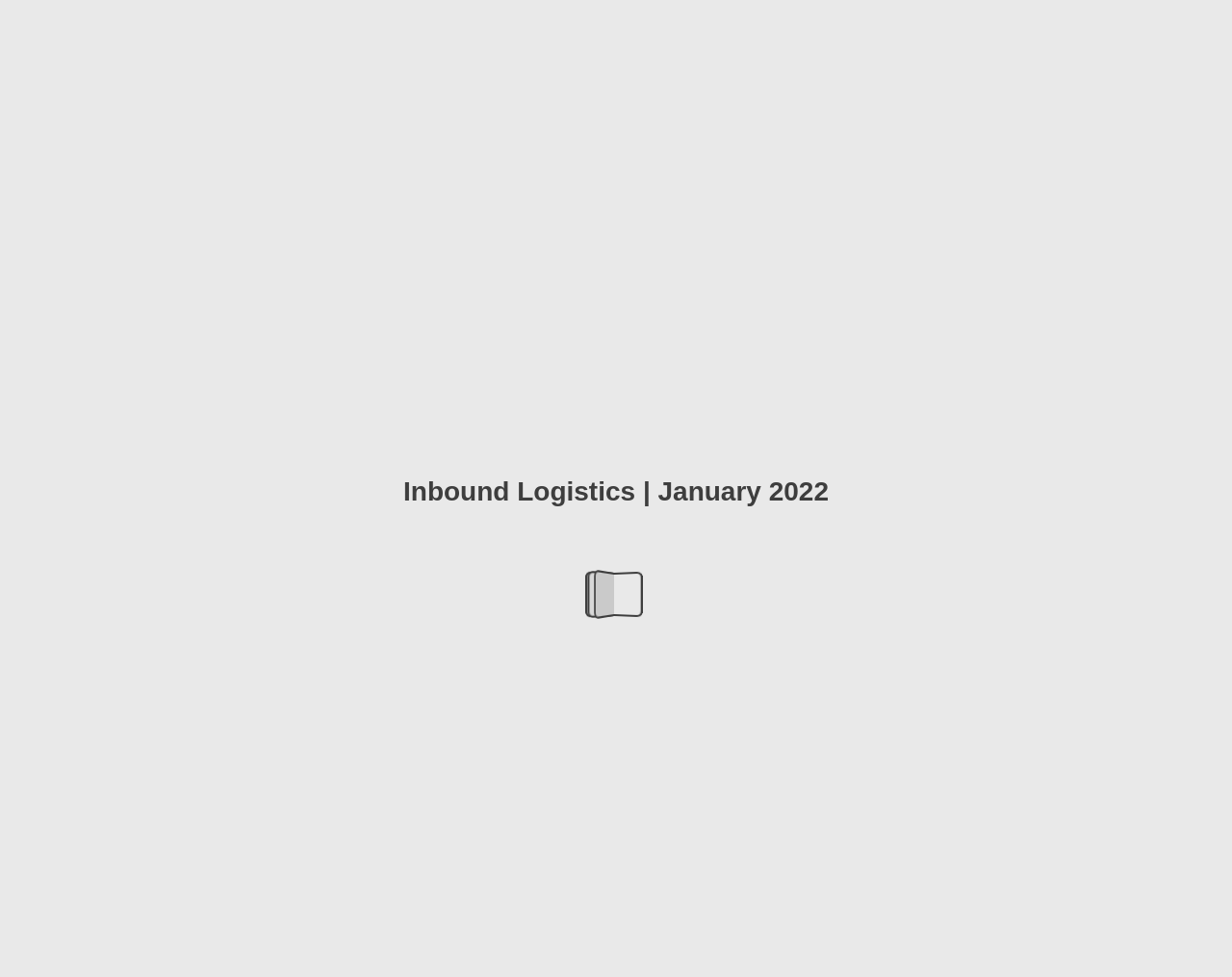Give a one-word or one-phrase response to the question: 
What is the current page number?

34-35